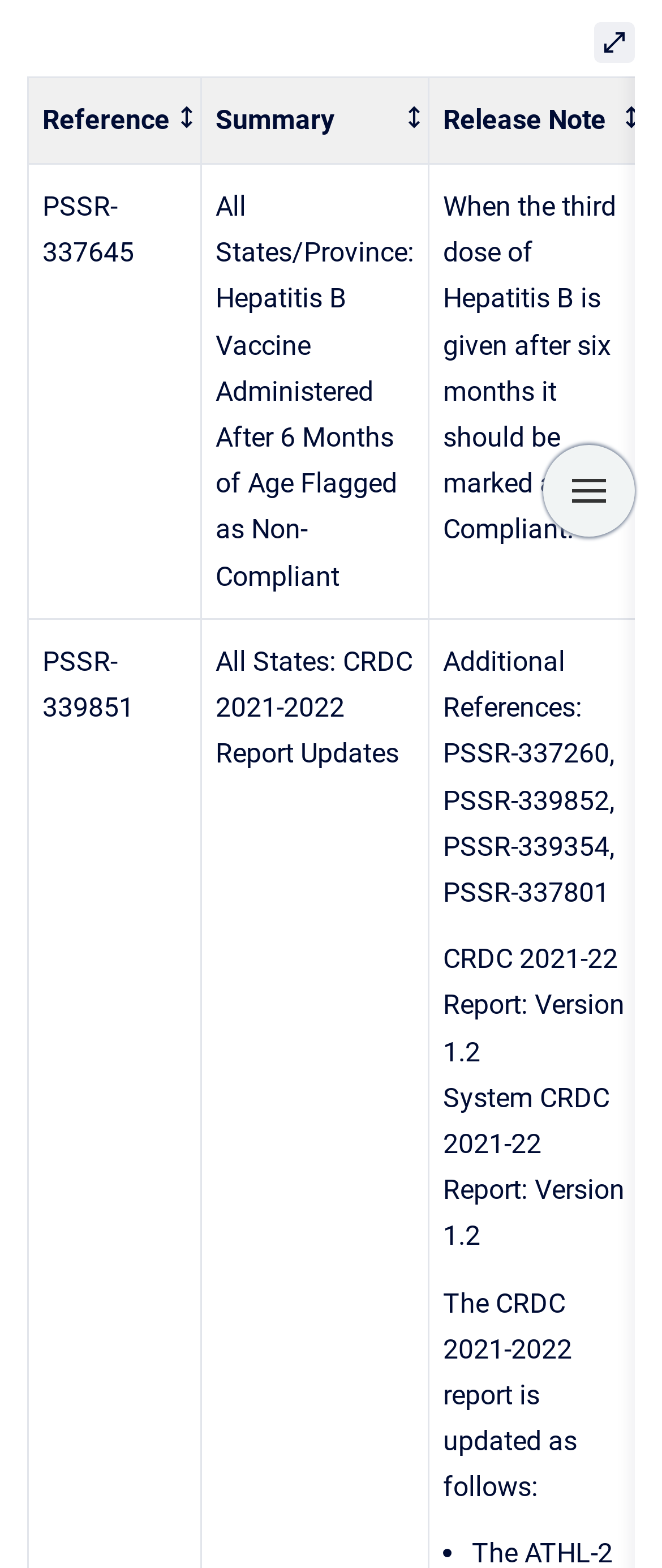Given the description: "Open", determine the bounding box coordinates of the UI element. The coordinates should be formatted as four float numbers between 0 and 1, [left, top, right, bottom].

[0.897, 0.014, 0.959, 0.04]